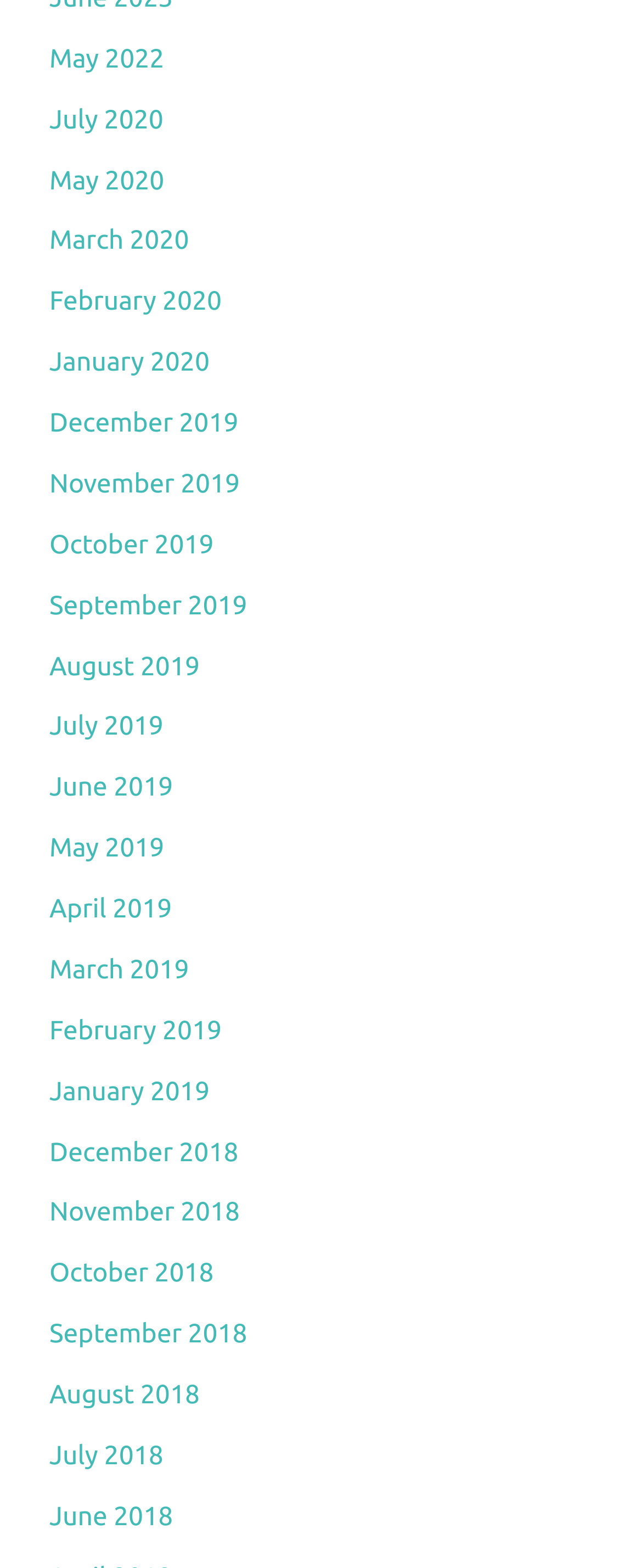Determine the bounding box for the described HTML element: "Home". Ensure the coordinates are four float numbers between 0 and 1 in the format [left, top, right, bottom].

None